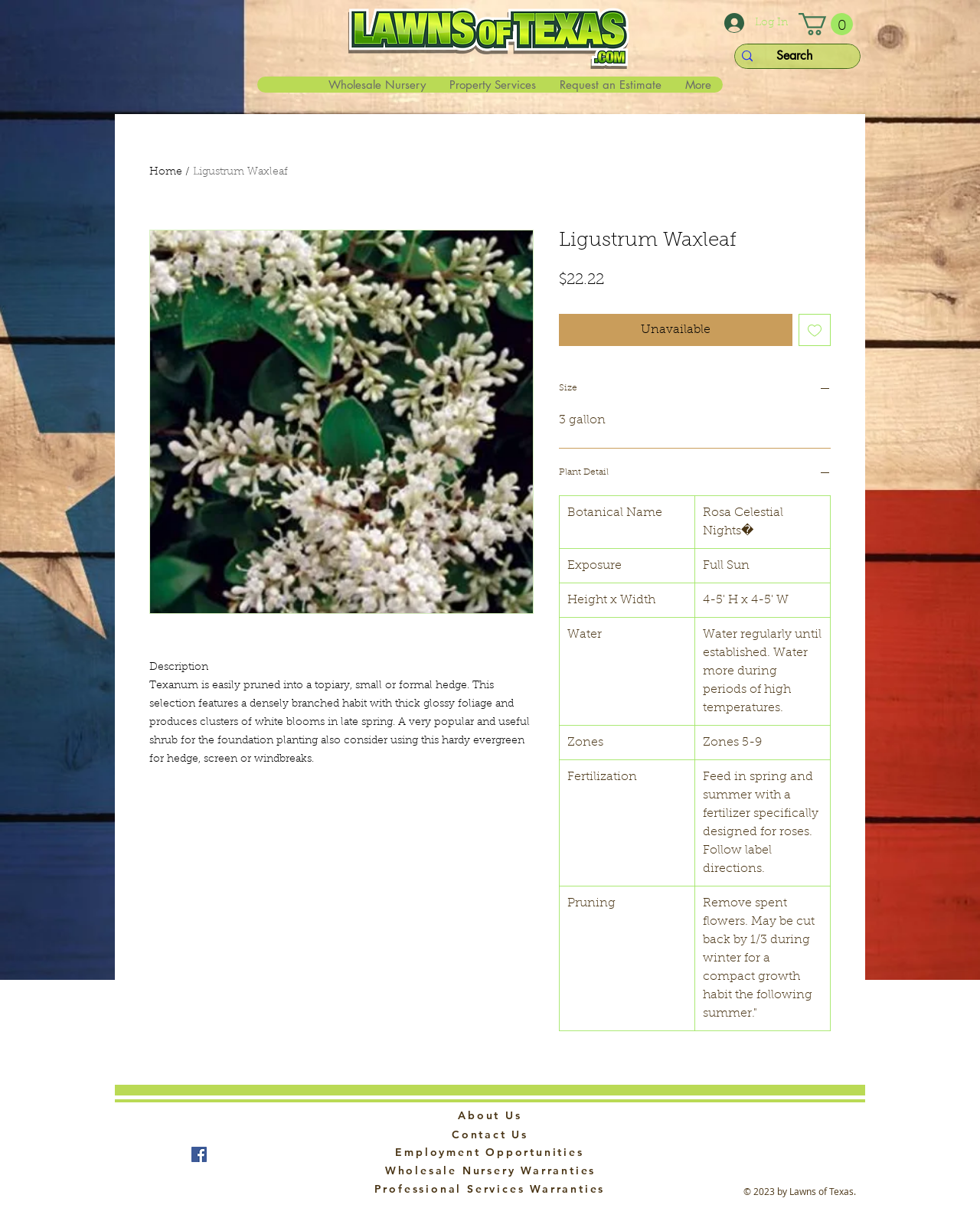Locate the bounding box coordinates of the clickable area to execute the instruction: "Log in to the account". Provide the coordinates as four float numbers between 0 and 1, represented as [left, top, right, bottom].

[0.728, 0.007, 0.815, 0.031]